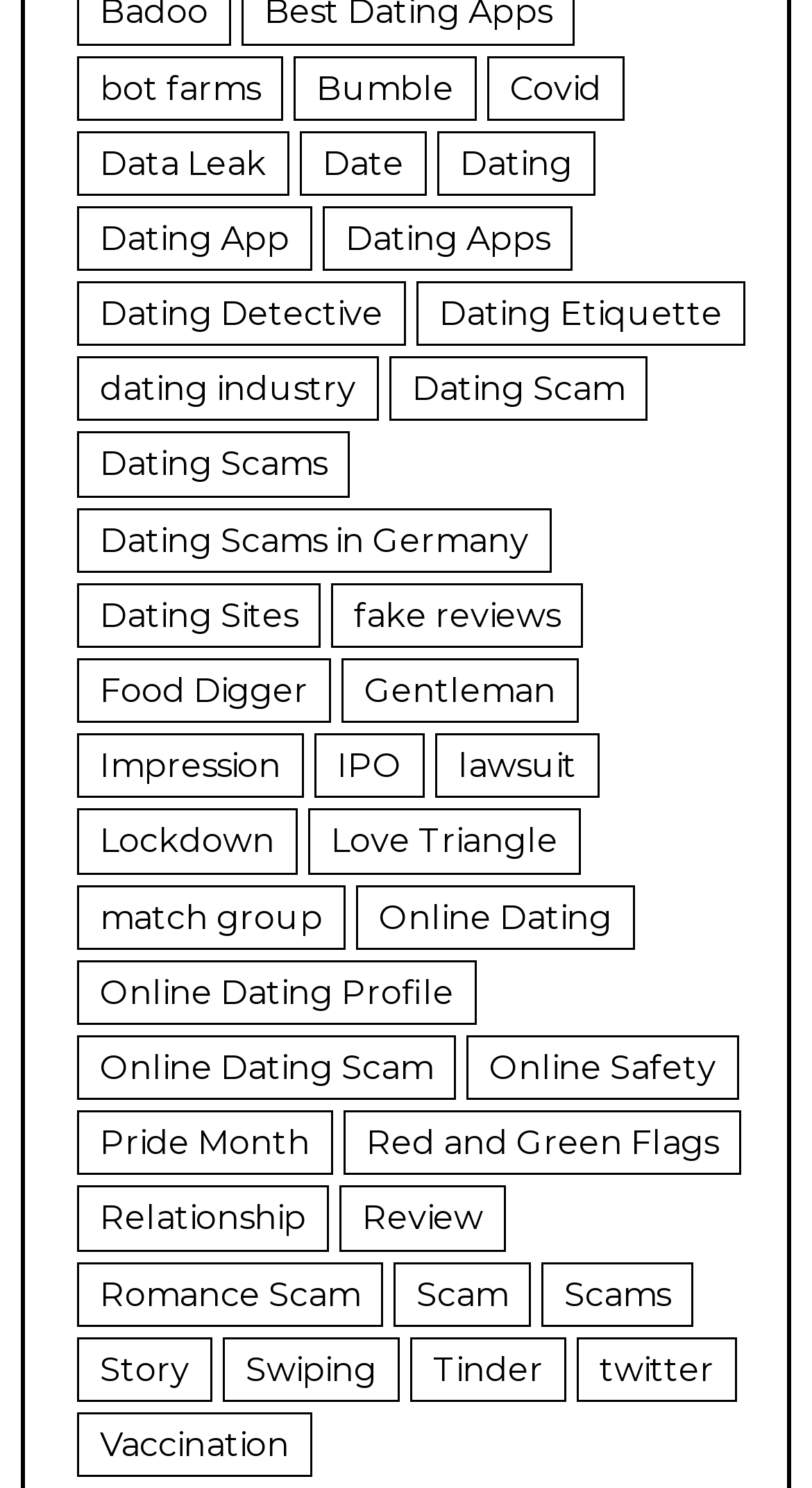Please specify the bounding box coordinates of the element that should be clicked to execute the given instruction: 'Explore 'Online Dating Scam''. Ensure the coordinates are four float numbers between 0 and 1, expressed as [left, top, right, bottom].

[0.095, 0.696, 0.562, 0.739]